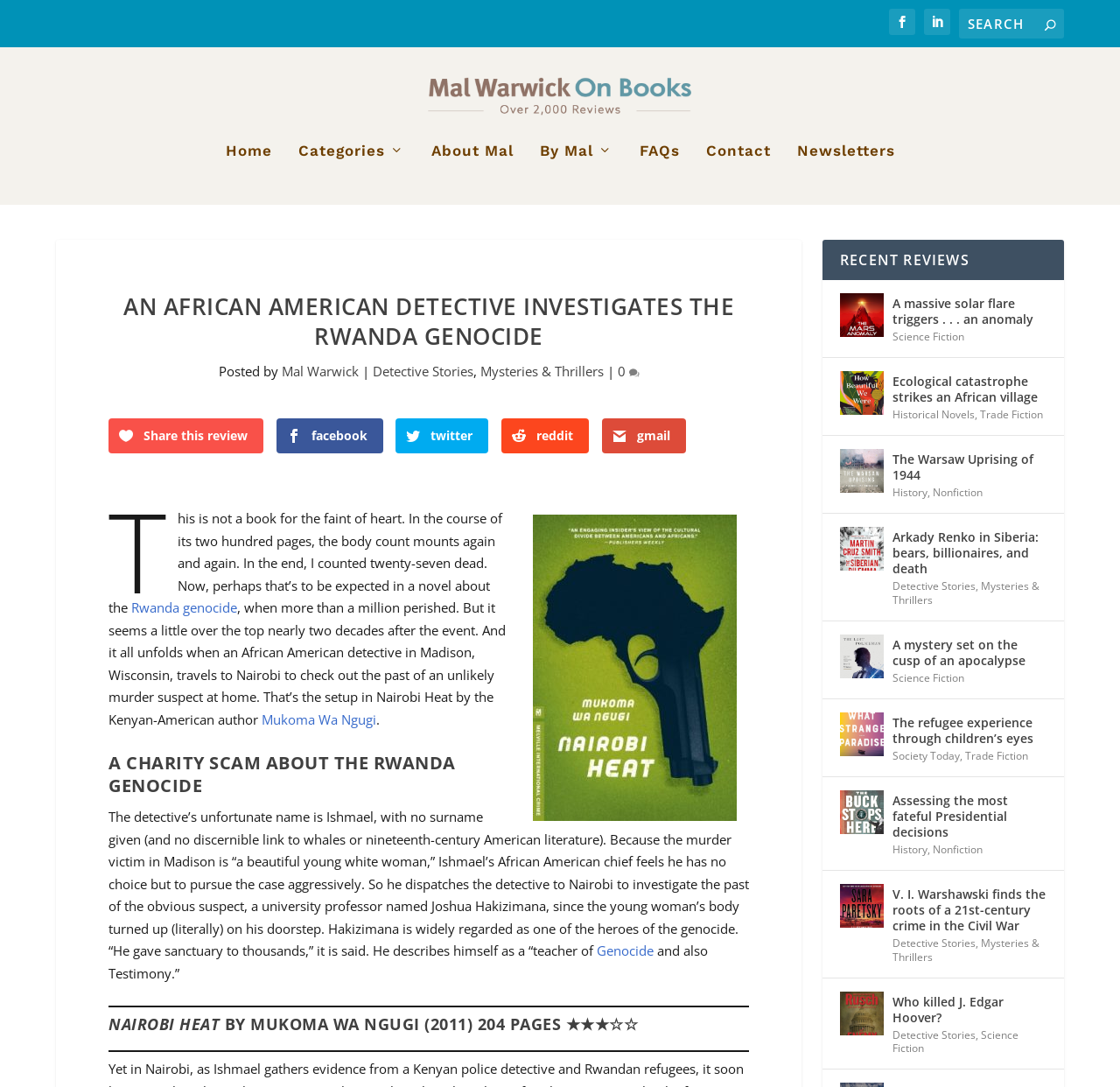What is the name of the detective in the novel?
By examining the image, provide a one-word or phrase answer.

Ishmael